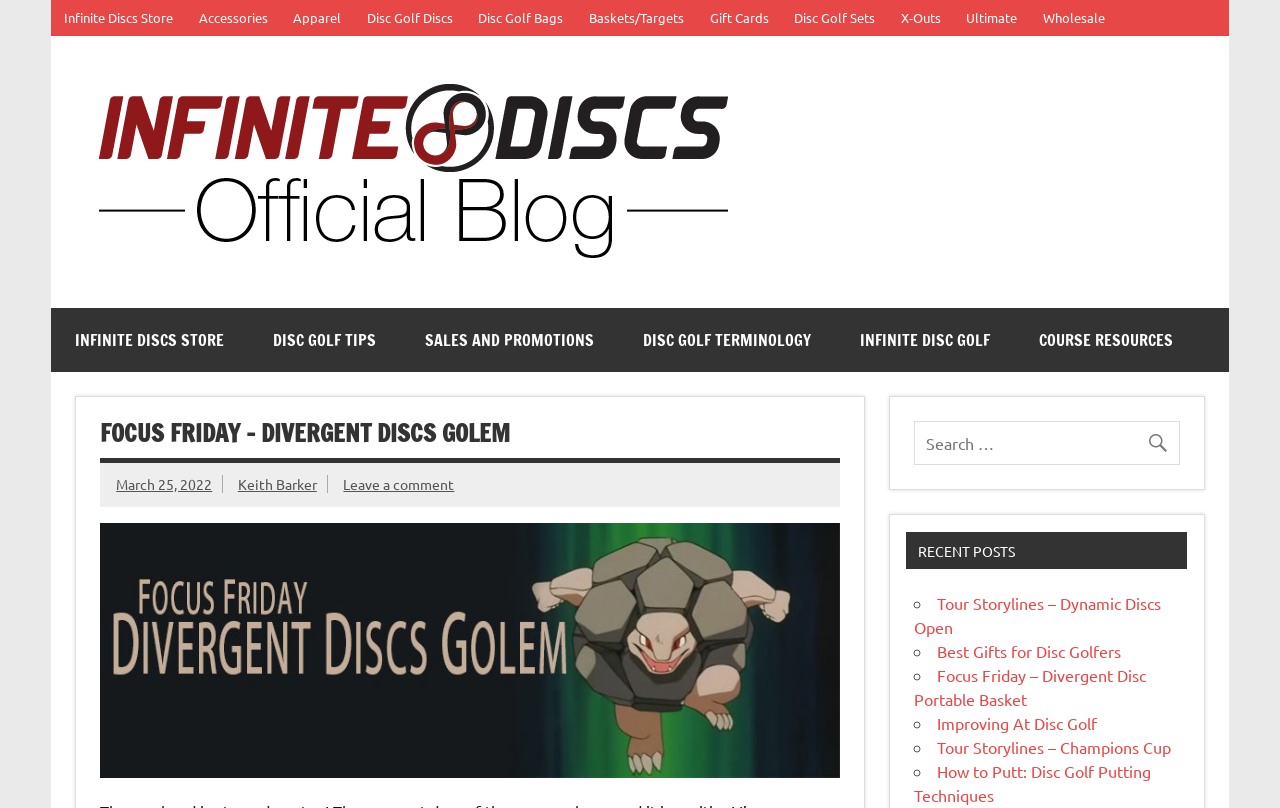Please locate the UI element described by "CMHC Mortgage Loan Insurance" and provide its bounding box coordinates.

None